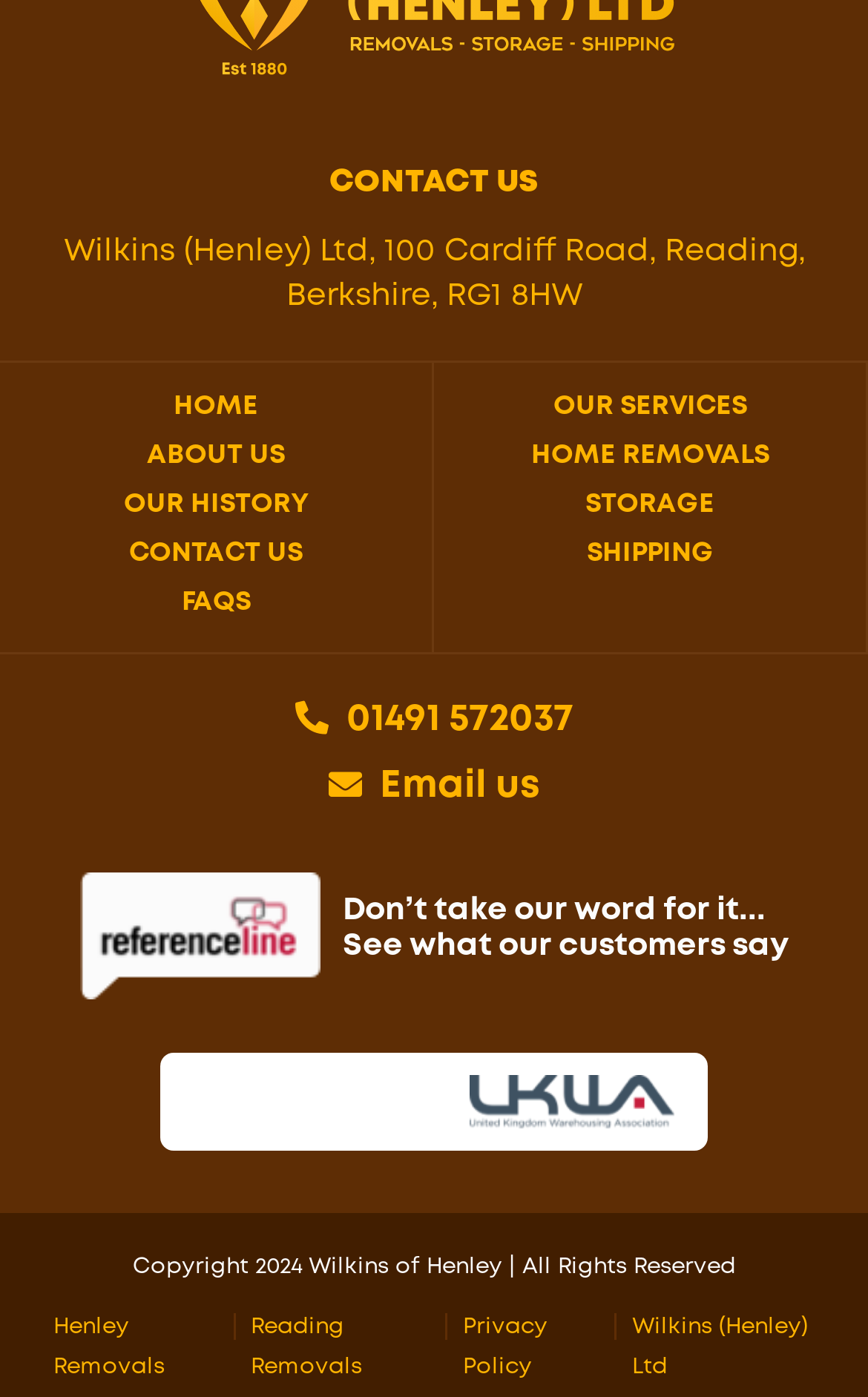What is the purpose of the iframe element?
Using the details shown in the screenshot, provide a comprehensive answer to the question.

The iframe element is located at the bottom of the webpage, but its purpose is not explicitly stated. It may be used to embed external content or provide additional functionality, but without further information, its exact purpose cannot be determined.